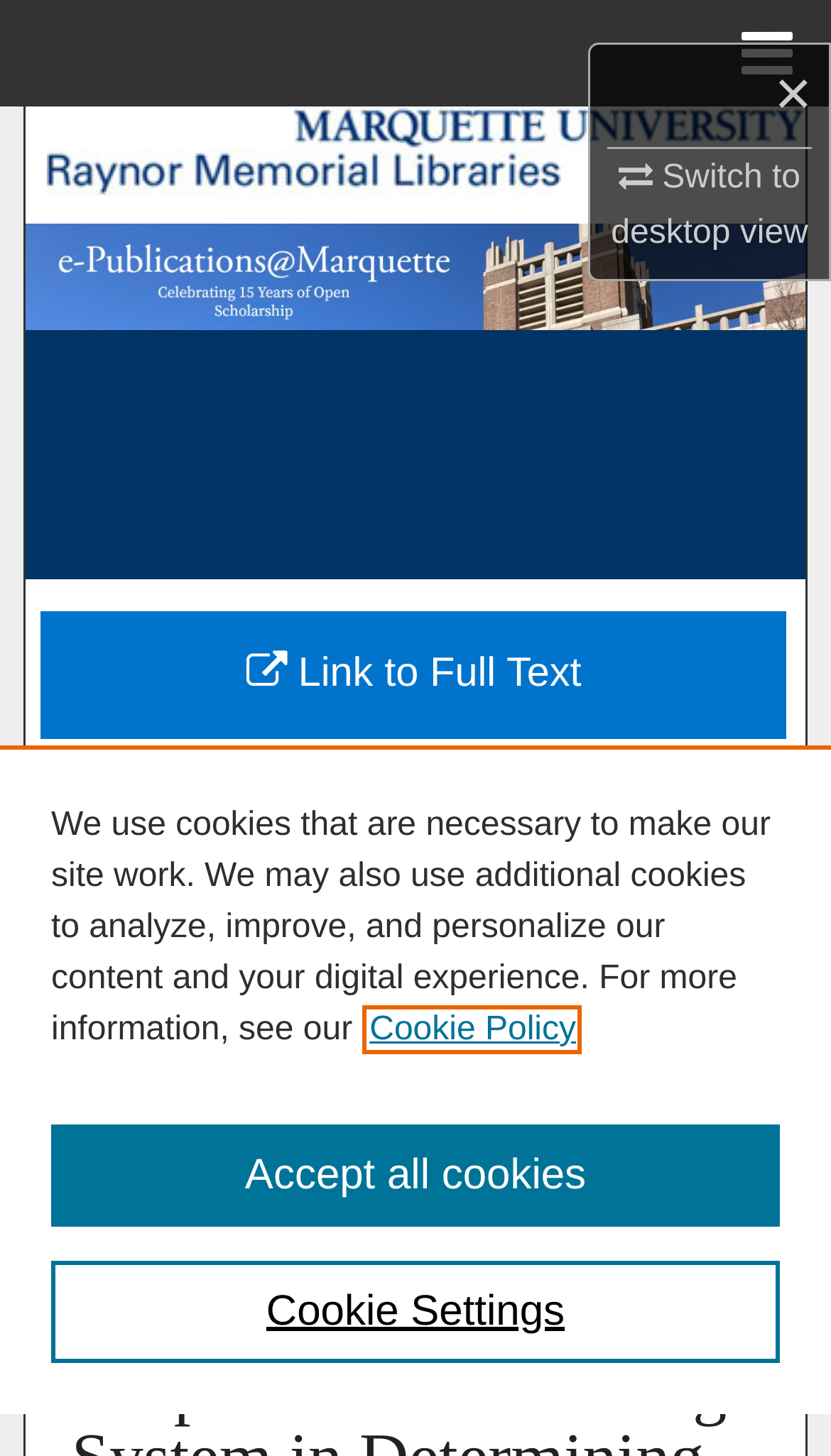What is the faculty research area?
Using the visual information, answer the question in a single word or phrase.

Psychology